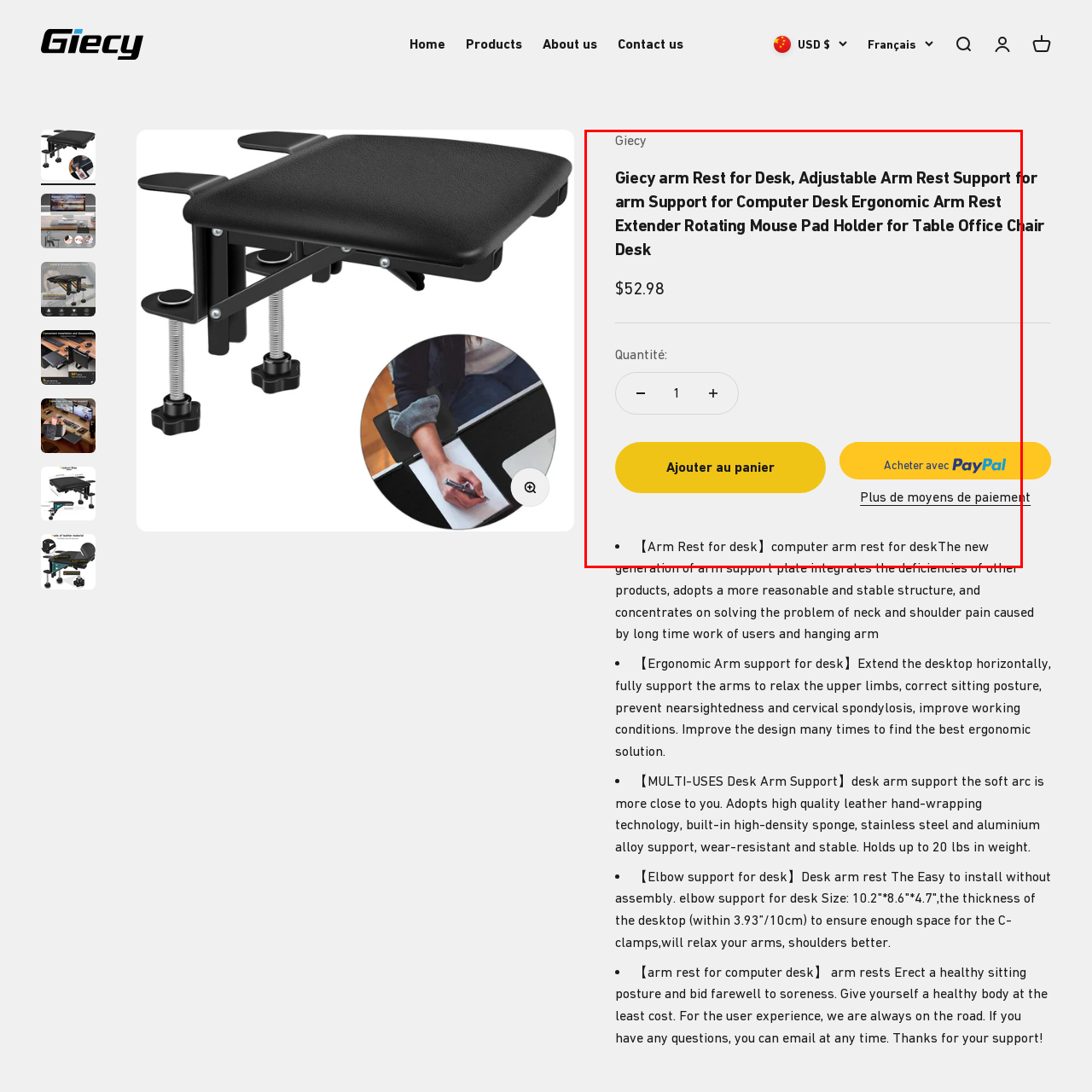Give an in-depth explanation of the image captured within the red boundary.

This image showcases the **Giecy Arm Rest for Desk**, an adjustable arm support designed to enhance ergonomic comfort during work at a computer desk. The product features a rotating mouse pad holder, allowing users to better position their arms and mouse for optimal support. Priced at **$52.98**, it aims to alleviate neck and shoulder pain associated with prolonged desk work. The image is part of a product display, providing viewers with a clear visual of its design and functionality, alongside options to adjust the quantity for purchase.